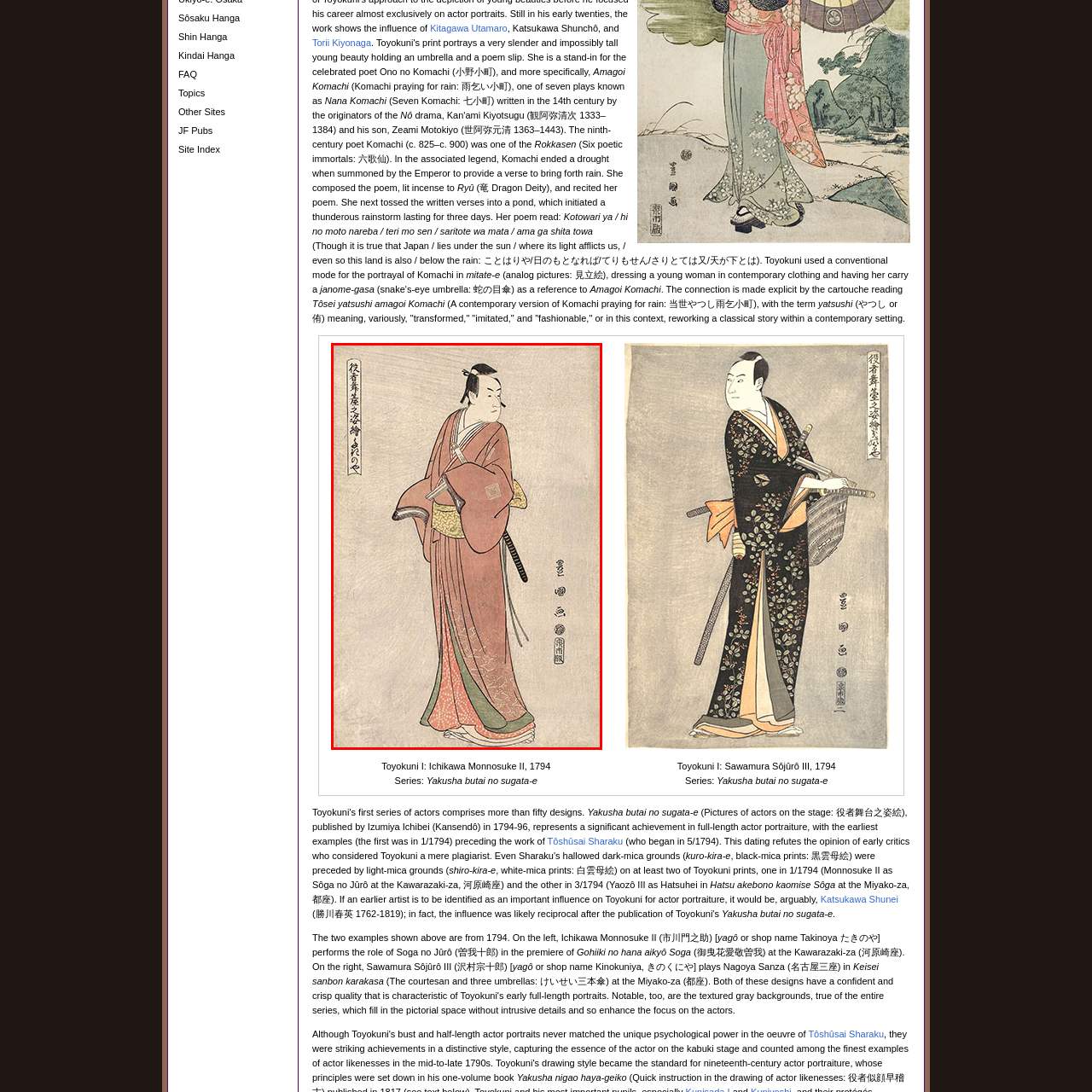Examine the portion of the image marked by the red rectangle, What is the name of the series this artwork is part of? Answer concisely using a single word or phrase.

Yakusha butai no sugata-e